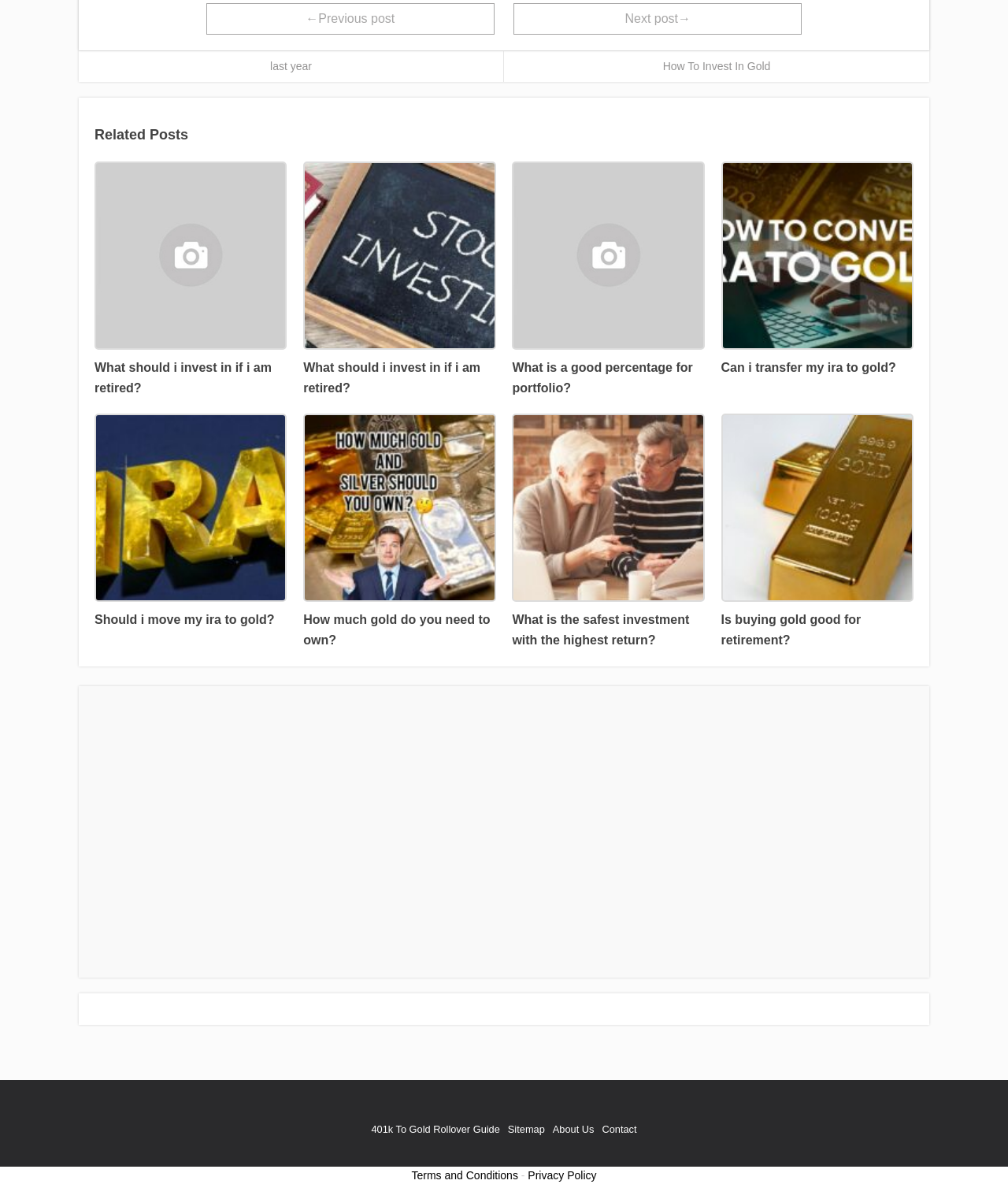Please use the details from the image to answer the following question comprehensively:
What is the topic of the article?

Although the article content is not provided, the presence of links like 'How To Invest In Gold' and 'Can i transfer my ira to gold?' in the footer section suggests that the topic of the article is related to gold investment.